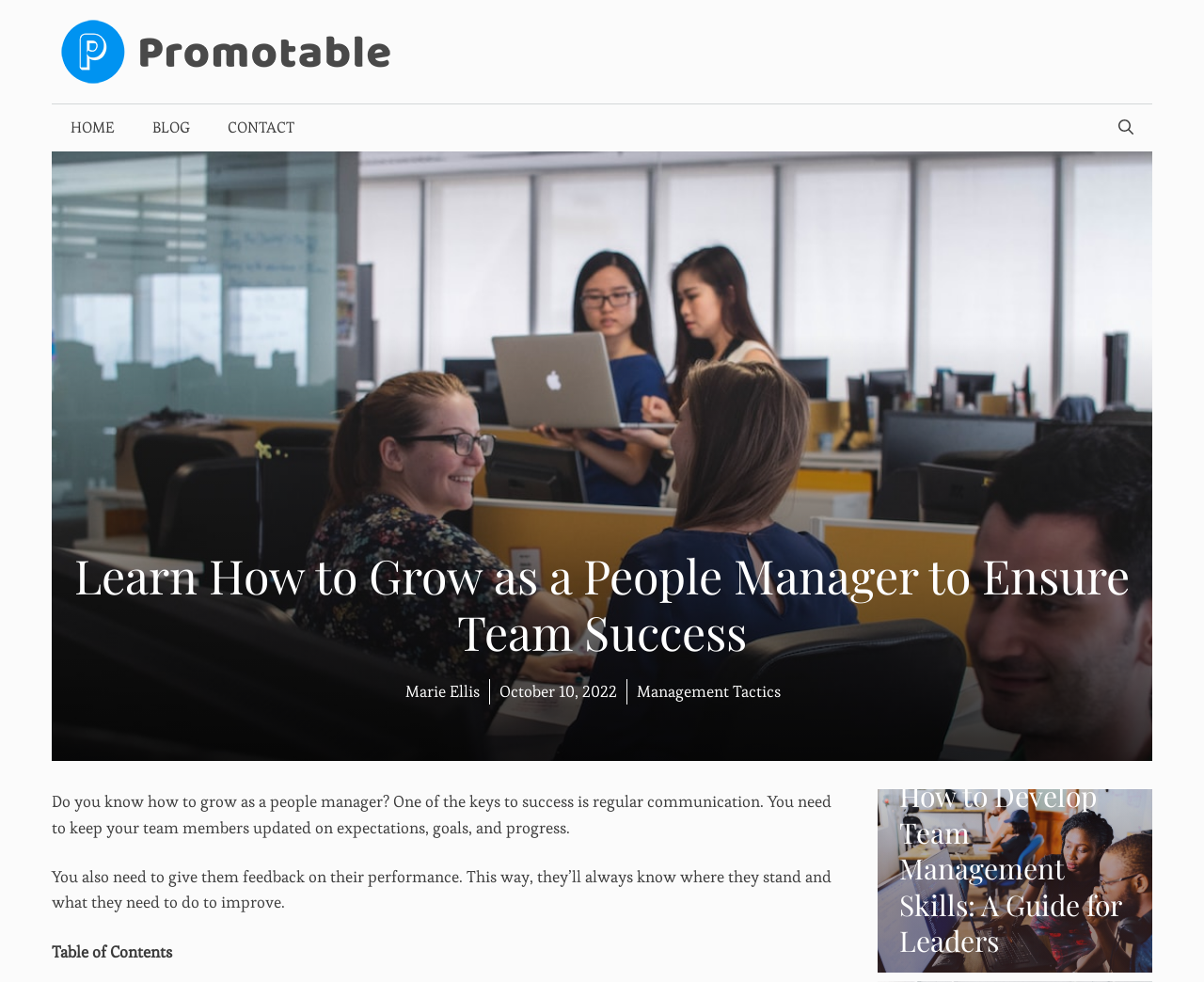Create an elaborate caption that covers all aspects of the webpage.

The webpage is about learning how to grow as a people manager to ensure team success. At the top, there is a banner with the site's name "Promotable" accompanied by an image, taking up almost the entire width of the page. Below the banner, there is a primary navigation menu with links to "HOME", "BLOG", "CONTACT", and a search bar at the far right.

The main content of the page starts with a heading that matches the title of the page, "Learn How to Grow as a People Manager to Ensure Team Success". Below the heading, there is a section with the author's name "Marie Ellis" and the date "October 10, 2022". Next to this section, there is a category label "Management Tactics".

The main article is divided into several sections. The first section discusses the importance of regular communication and feedback in people management. The text is followed by a "Table of Contents" section. Below this, there is an article preview with a link to a related article "How to Develop Team Management Skills: A Guide for Leaders". This preview has a heading and a link to the full article, as well as a category label "MANAGEMENT TACTICS".